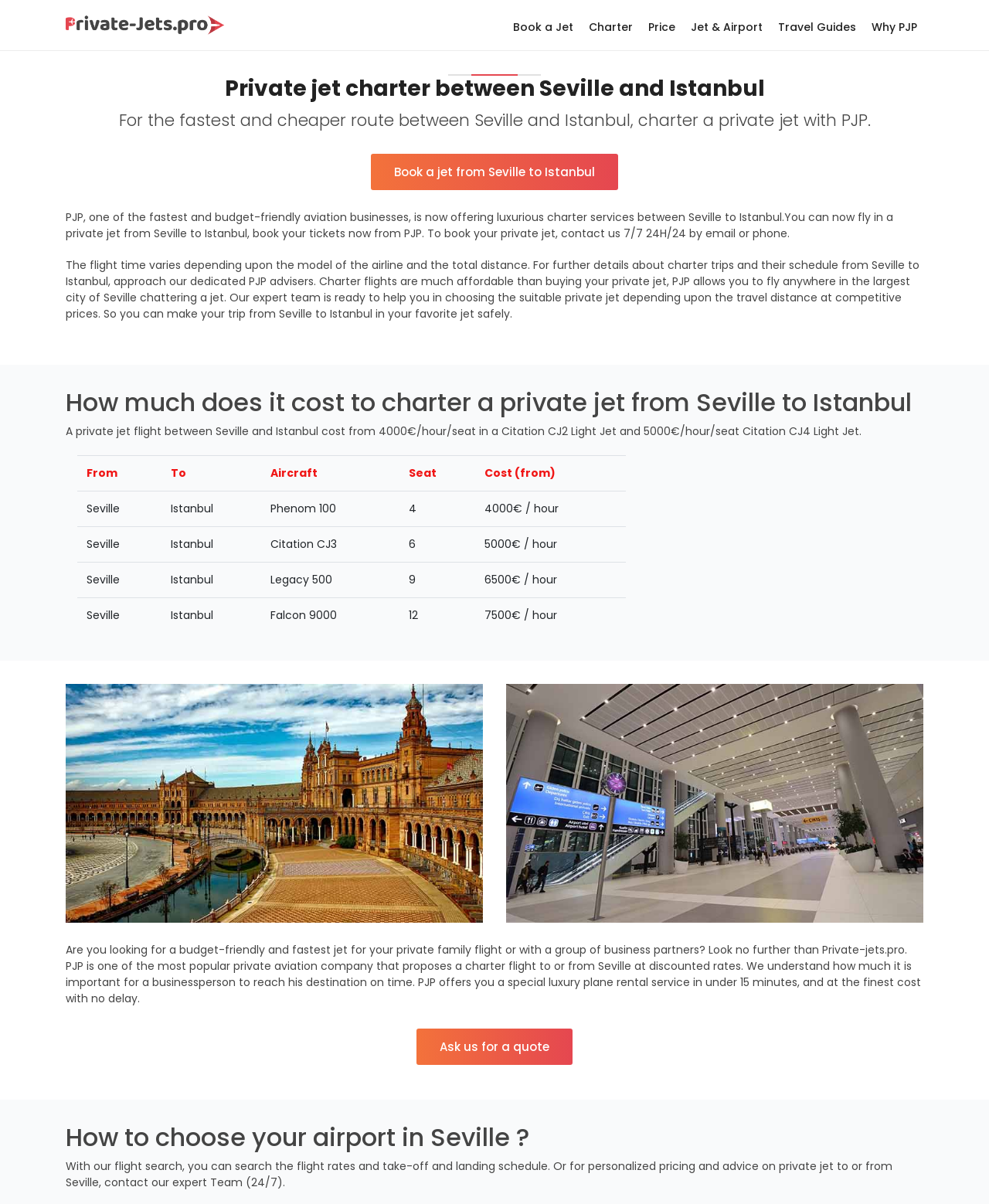From the element description: "Charter", extract the bounding box coordinates of the UI element. The coordinates should be expressed as four float numbers between 0 and 1, in the order [left, top, right, bottom].

[0.589, 0.016, 0.646, 0.036]